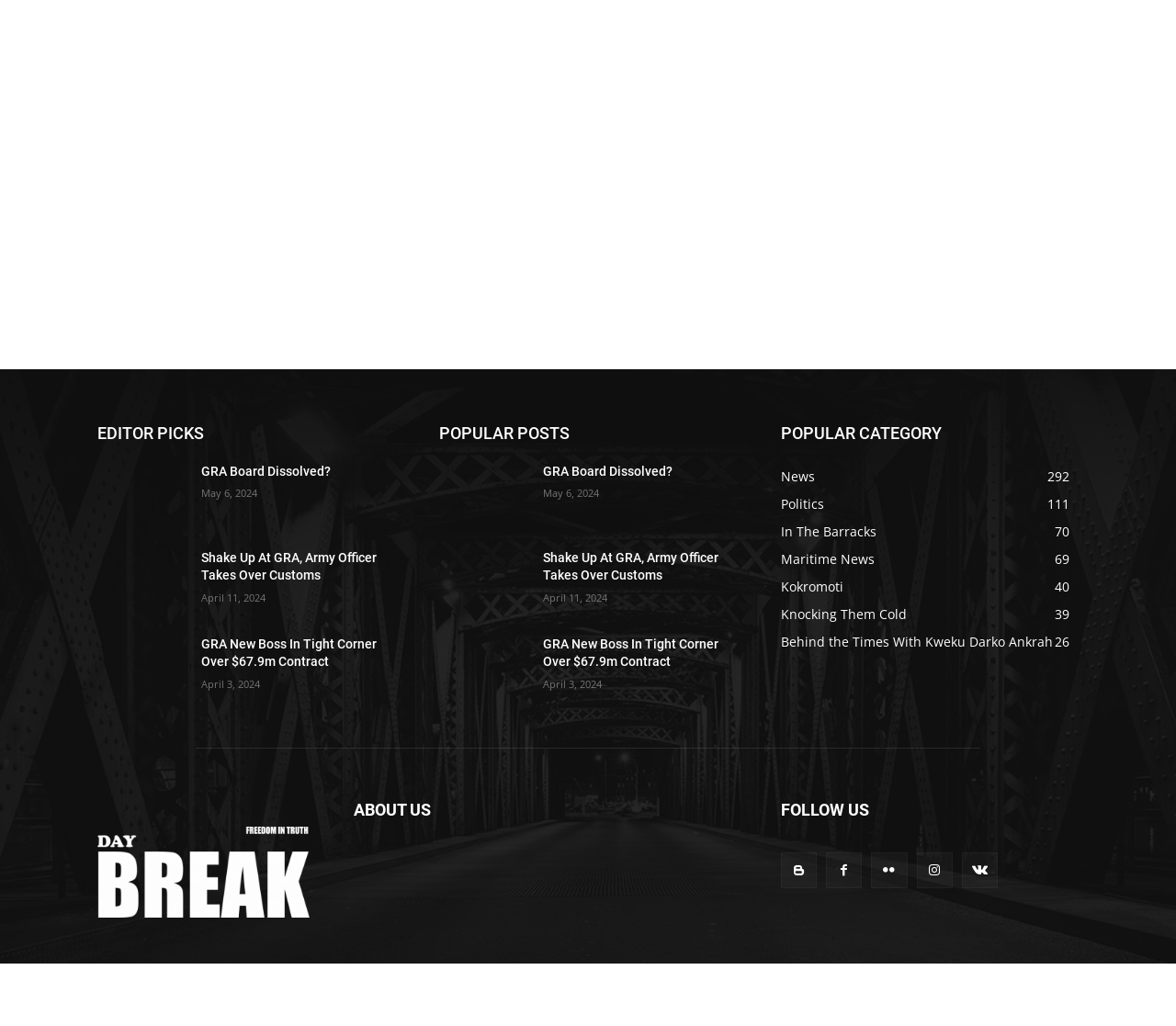Could you locate the bounding box coordinates for the section that should be clicked to accomplish this task: "Read 'GRA Board Dissolved?' article".

[0.083, 0.451, 0.159, 0.512]